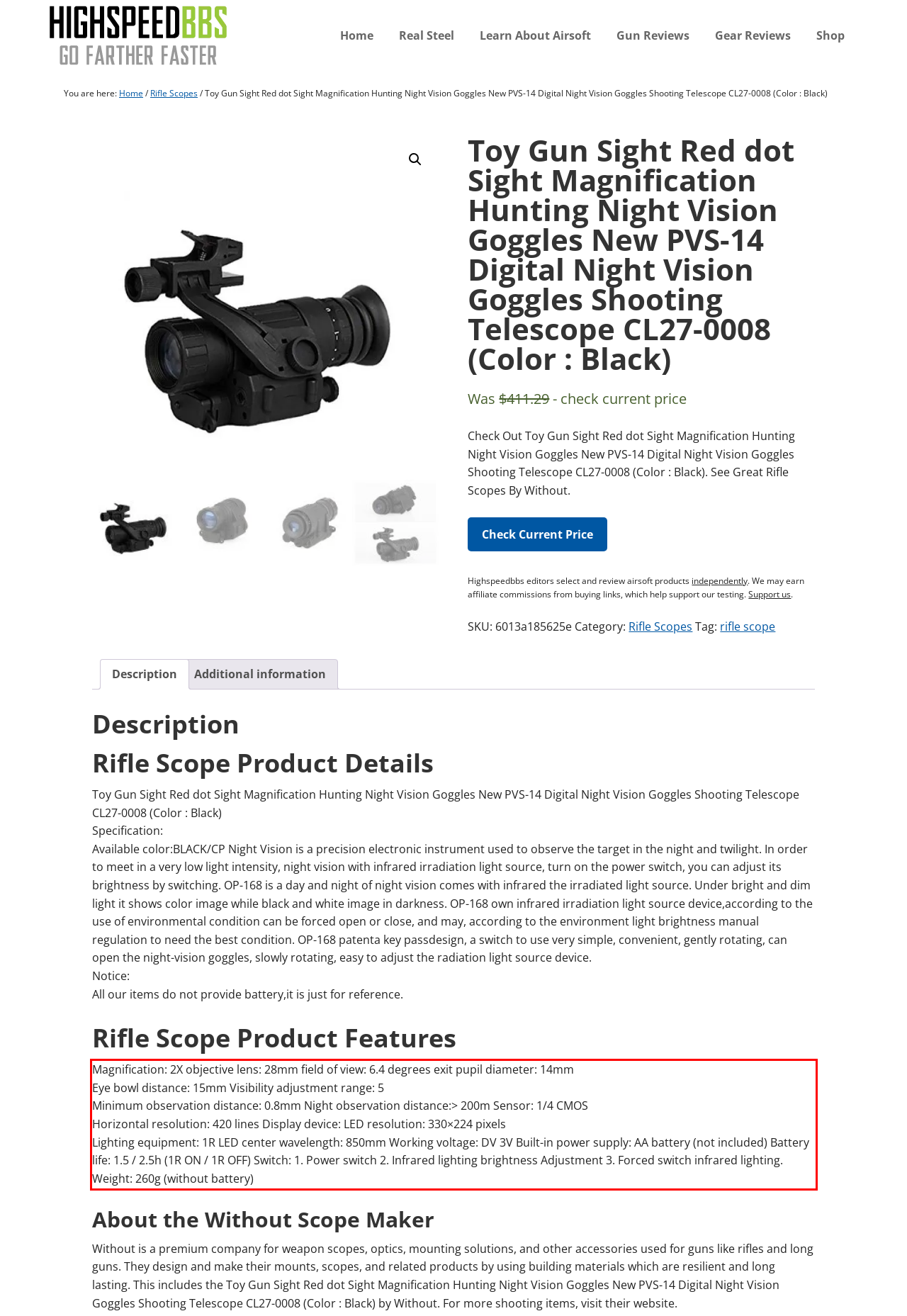Please identify the text within the red rectangular bounding box in the provided webpage screenshot.

Magnification: 2X objective lens: 28mm field of view: 6.4 degrees exit pupil diameter: 14mm Eye bowl distance: 15mm Visibility adjustment range: 5 Minimum observation distance: 0.8mm Night observation distance:> 200m Sensor: 1/4 CMOS Horizontal resolution: 420 lines Display device: LED resolution: 330×224 pixels Lighting equipment: 1R LED center wavelength: 850mm Working voltage: DV 3V Built-in power supply: AA battery (not included) Battery life: 1.5 / 2.5h (1R ON / 1R OFF) Switch: 1. Power switch 2. Infrared lighting brightness Adjustment 3. Forced switch infrared lighting. Weight: 260g (without battery)